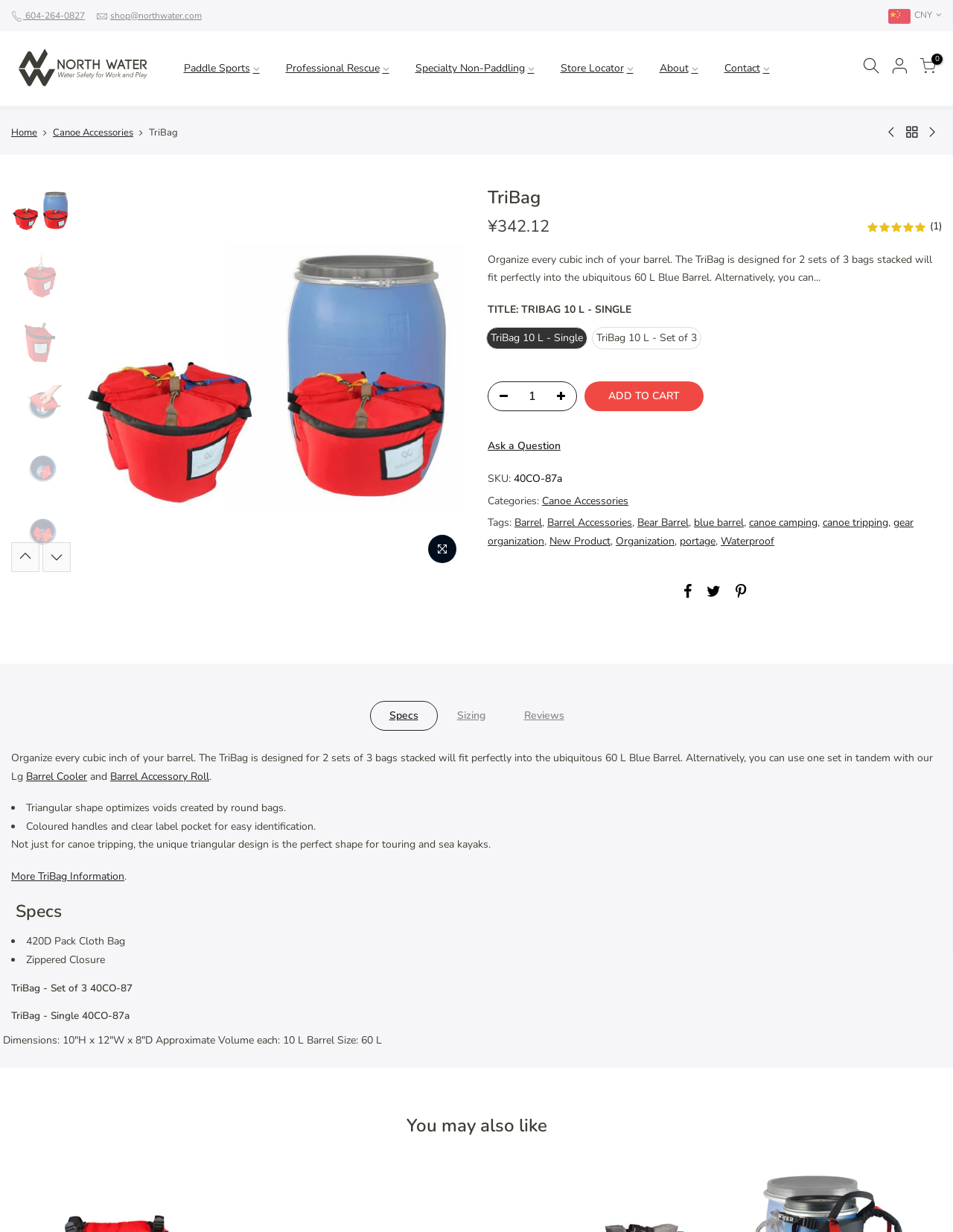Identify the coordinates of the bounding box for the element that must be clicked to accomplish the instruction: "Get more TriBag information".

[0.012, 0.706, 0.13, 0.717]